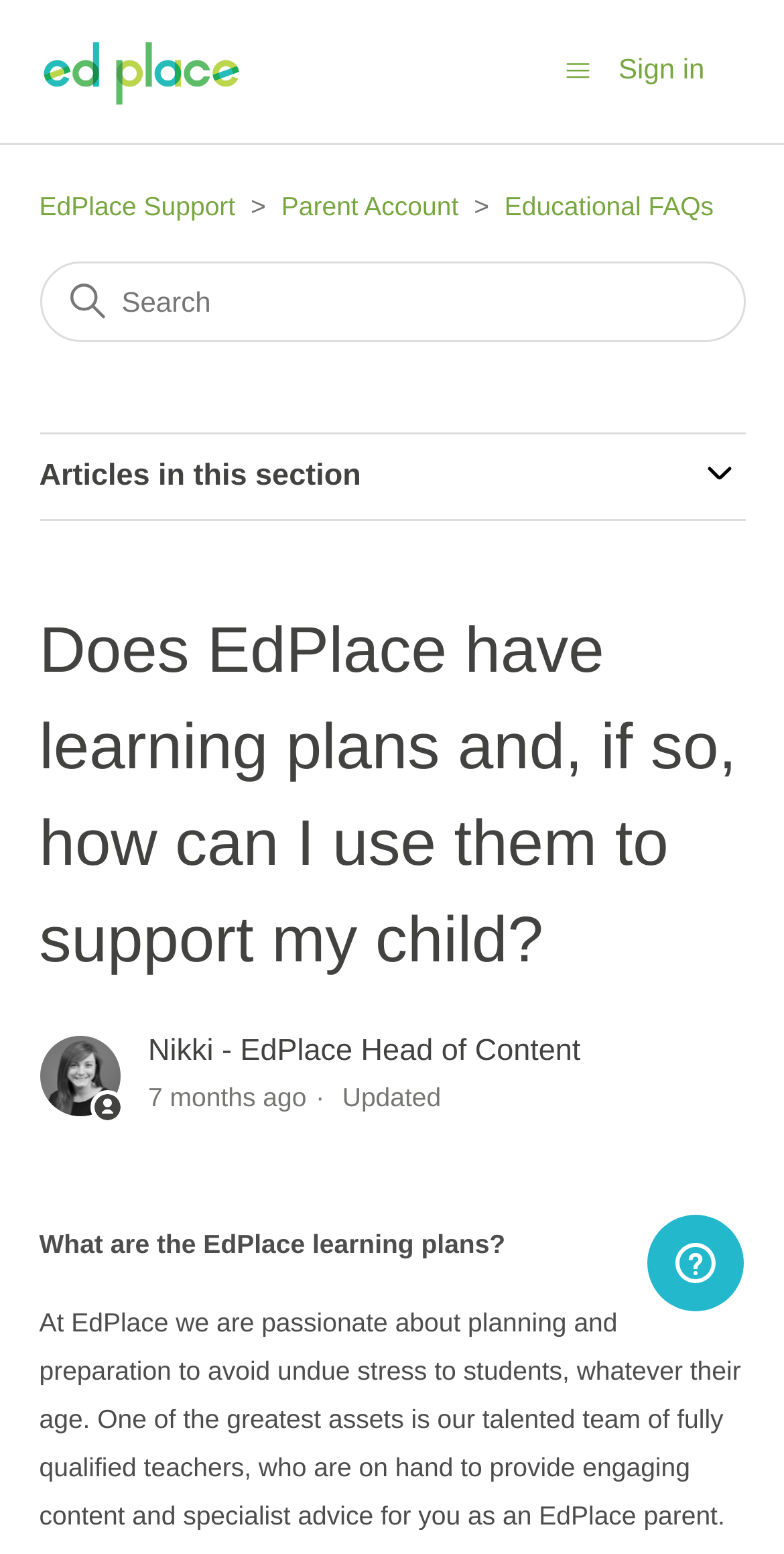How many navigation menu items are there?
Please look at the screenshot and answer using one word or phrase.

3